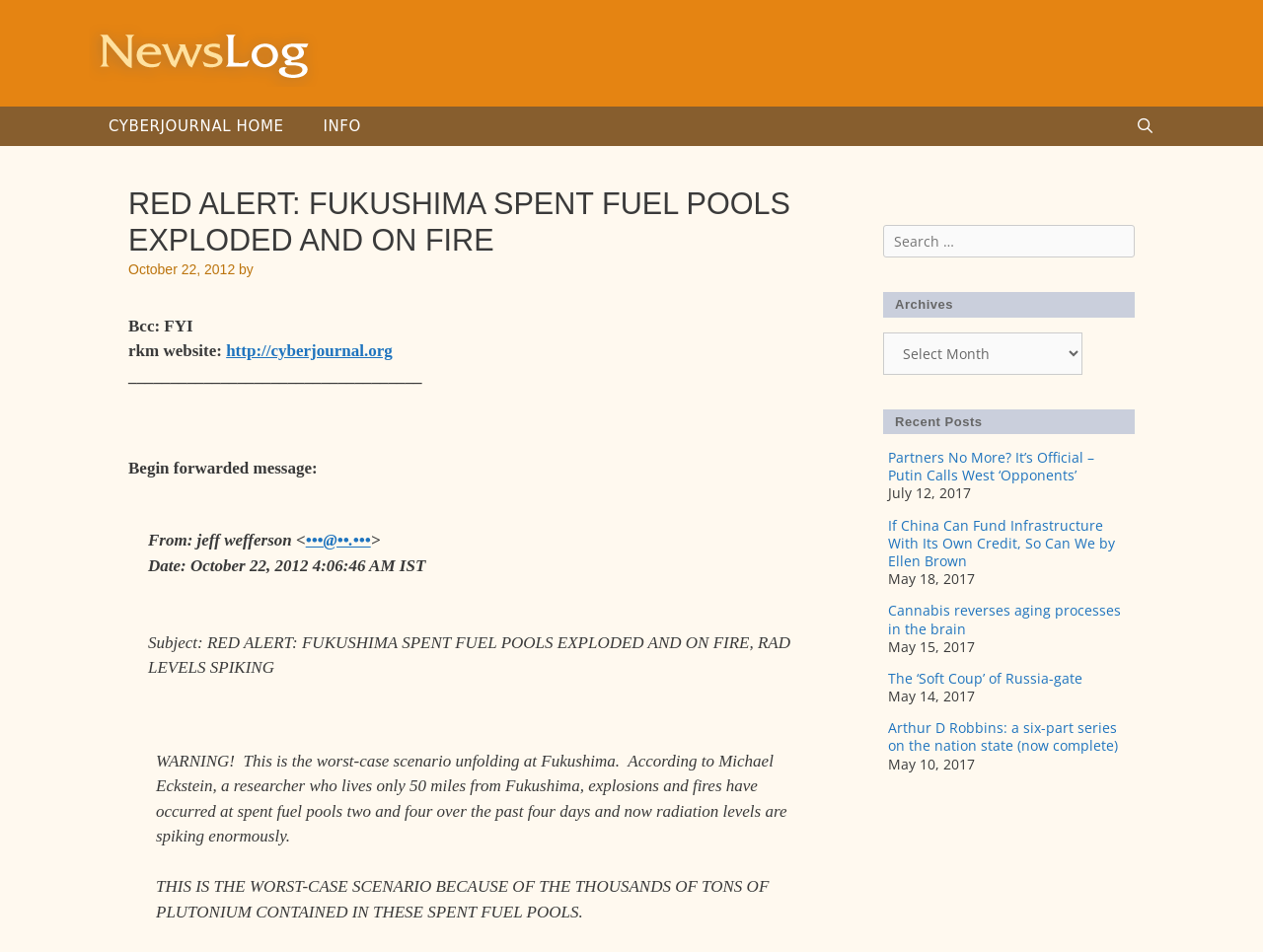What is the subject of the forwarded message?
Carefully analyze the image and provide a thorough answer to the question.

The subject of the forwarded message can be found in the blockquote section, where it says 'Subject:' followed by the subject title.